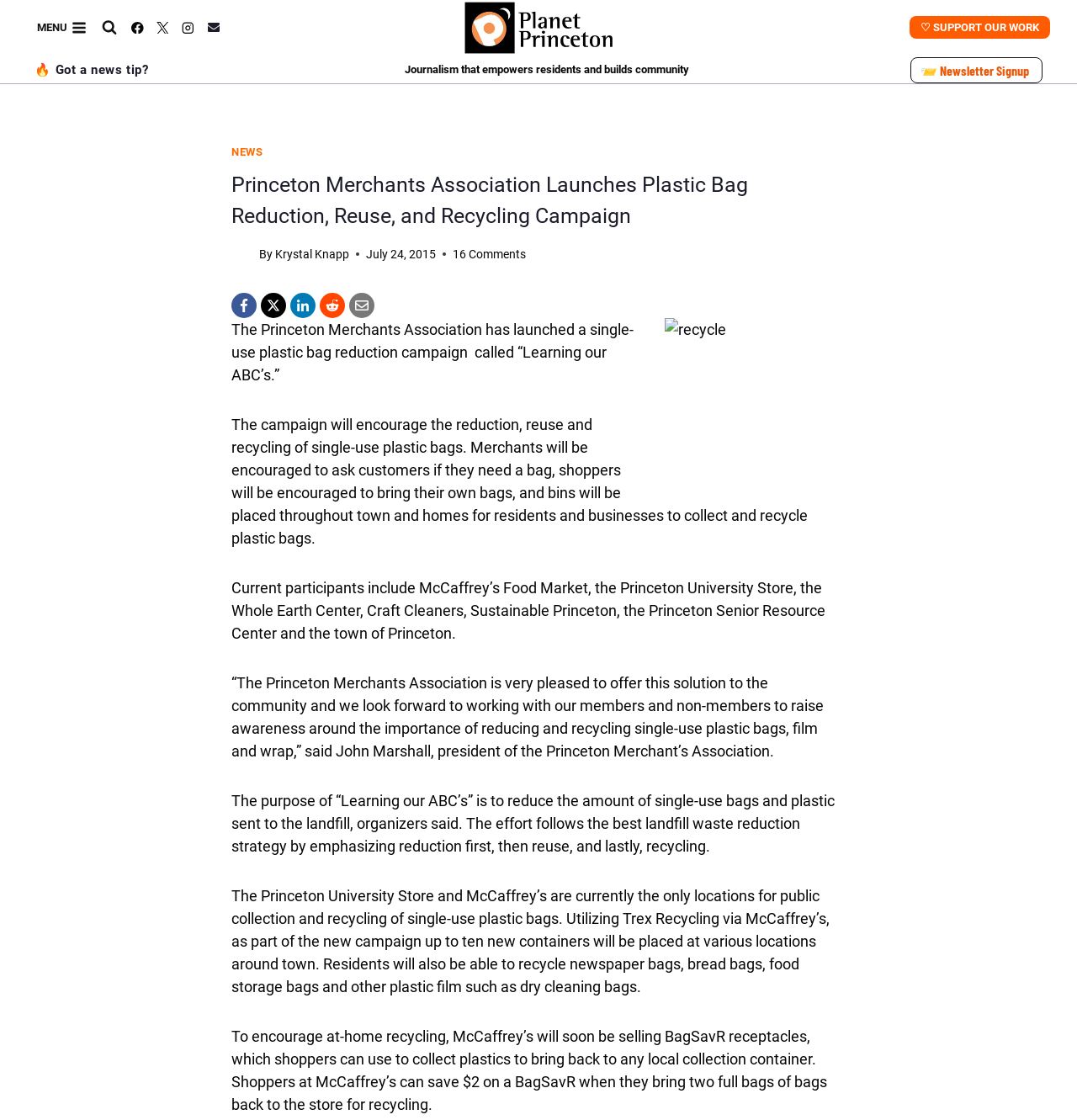Can you find and generate the webpage's heading?

Princeton Merchants Association Launches Plastic Bag Reduction, Reuse, and Recycling Campaign